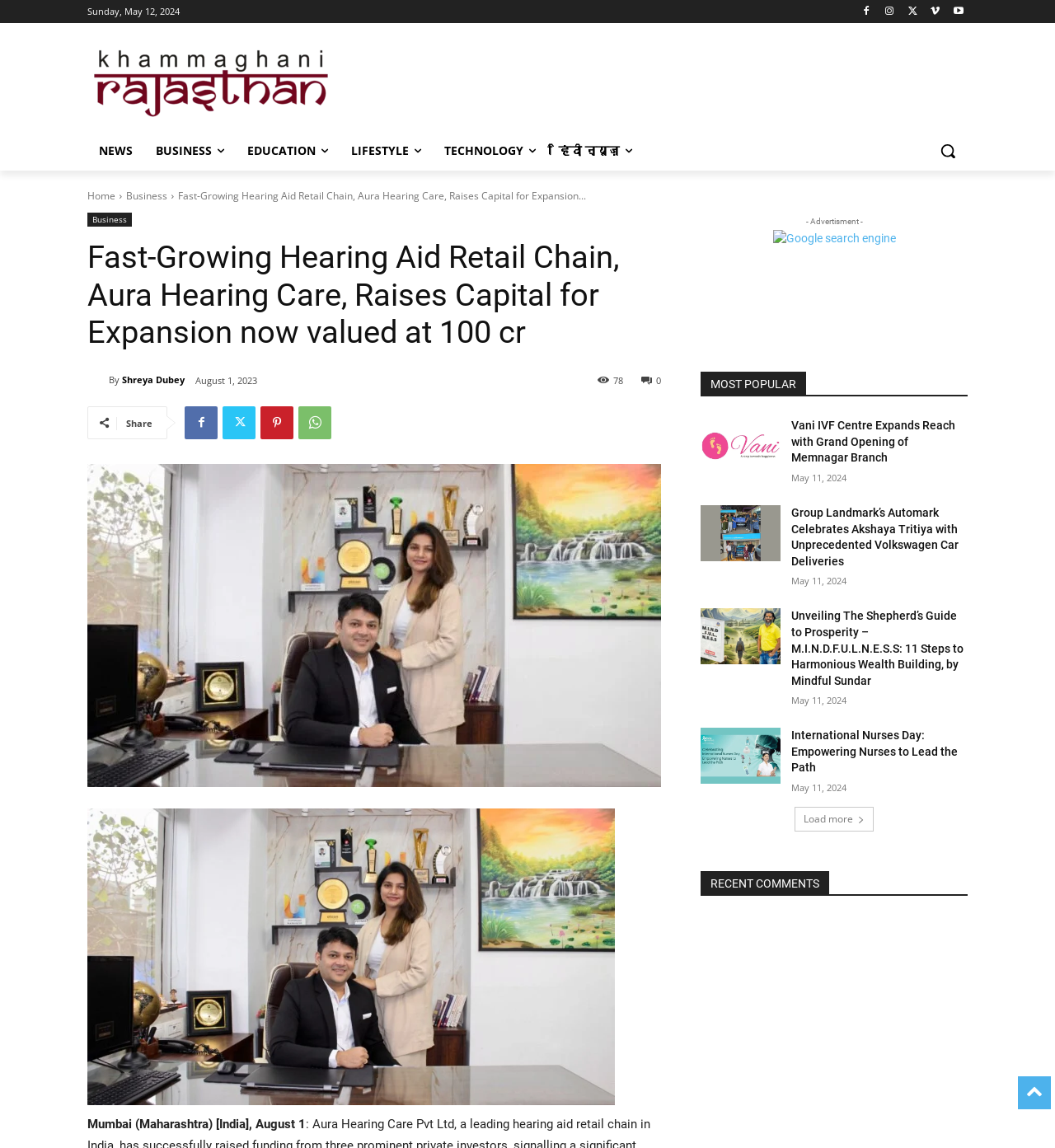What is the date of the latest news?
Examine the webpage screenshot and provide an in-depth answer to the question.

I found the date by looking at the top of the webpage, where it says 'Sunday, May 12, 2024'. This suggests that the latest news is from this date.